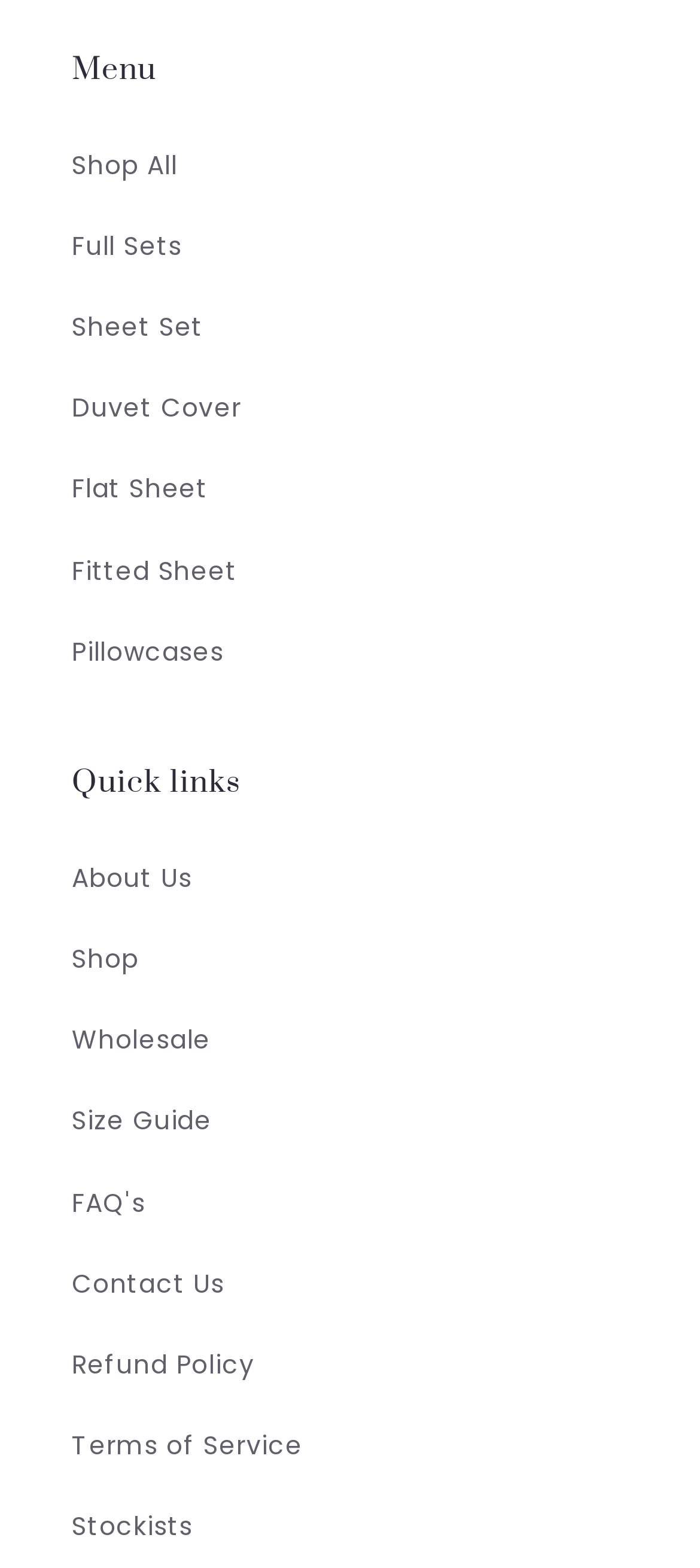What is the position of the 'About Us' link?
From the image, respond with a single word or phrase.

Below Menu